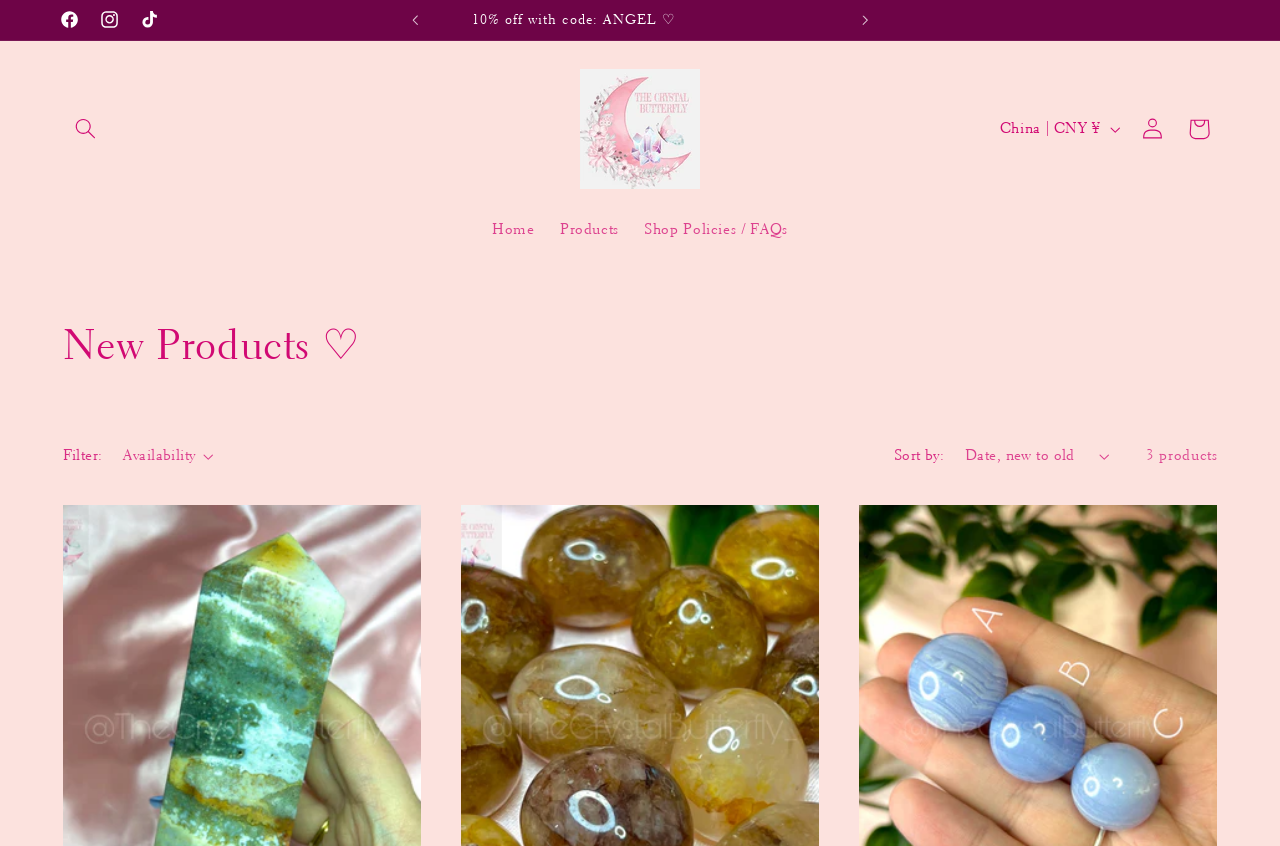Determine the bounding box coordinates of the region that needs to be clicked to achieve the task: "Sort products by a specific order".

[0.754, 0.526, 0.867, 0.552]